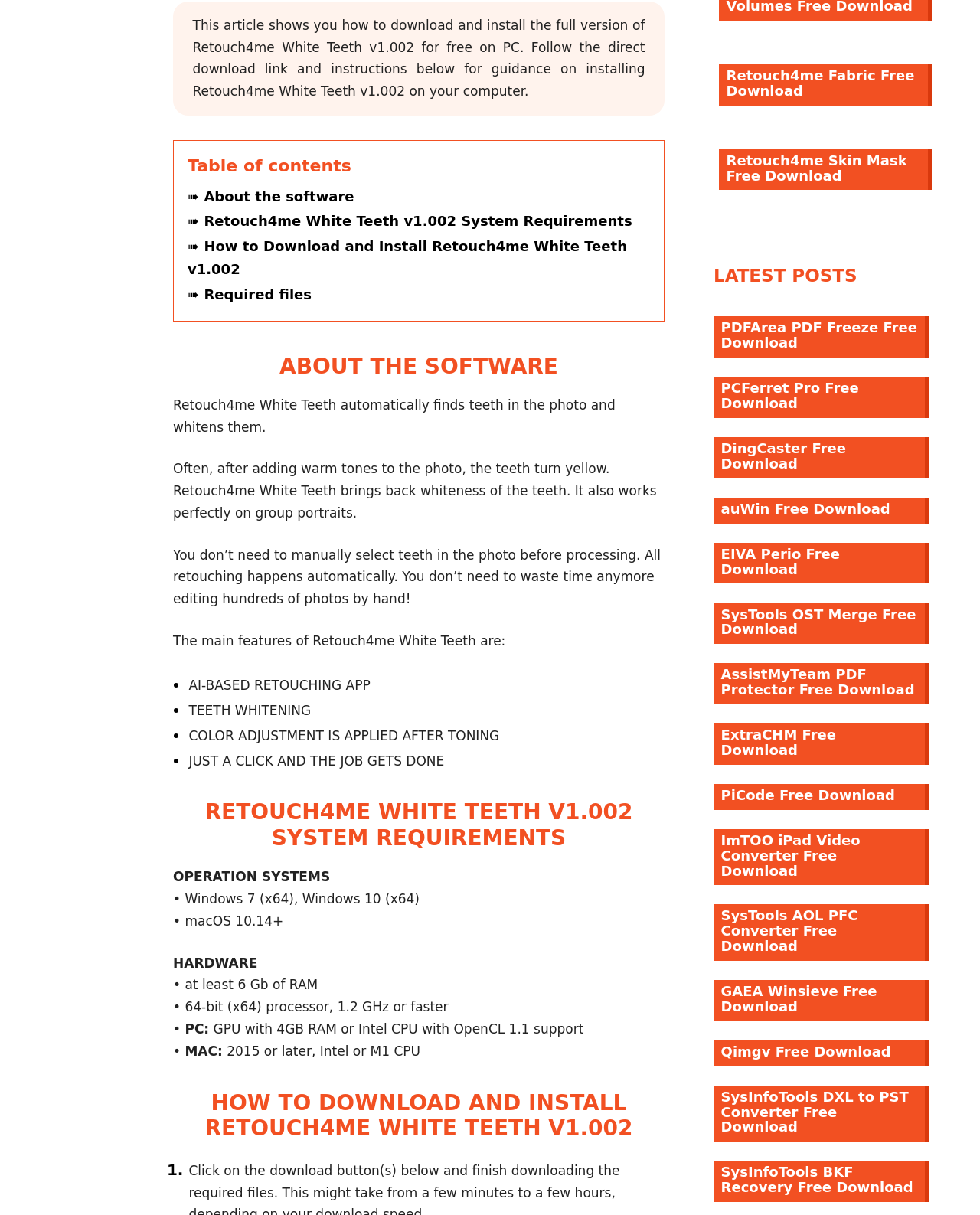Locate the bounding box of the user interface element based on this description: "SysTools OST Merge Free Download".

[0.728, 0.496, 0.948, 0.53]